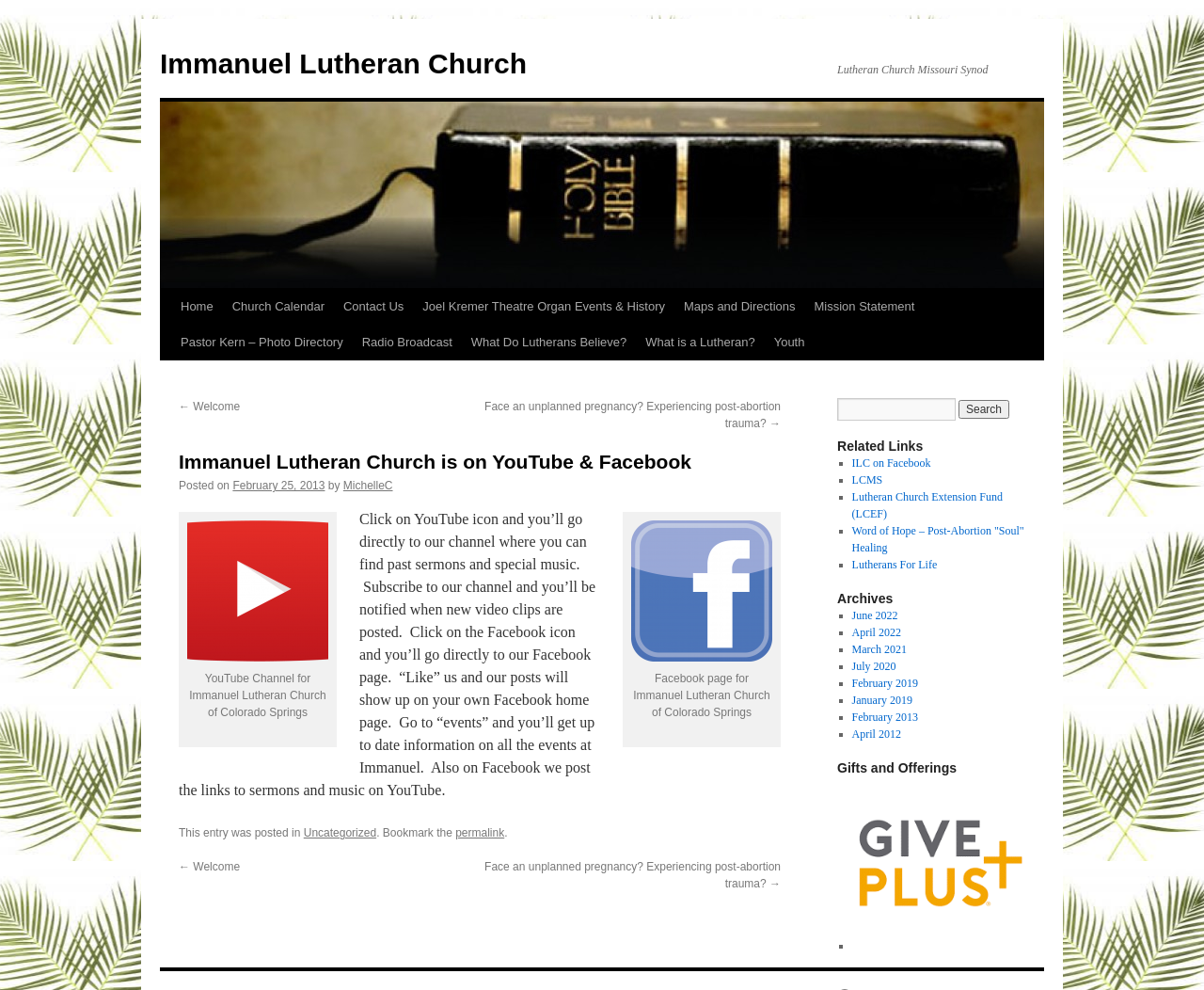Determine the bounding box coordinates of the clickable element to achieve the following action: 'Click on the 'Home' link'. Provide the coordinates as four float values between 0 and 1, formatted as [left, top, right, bottom].

[0.142, 0.292, 0.185, 0.328]